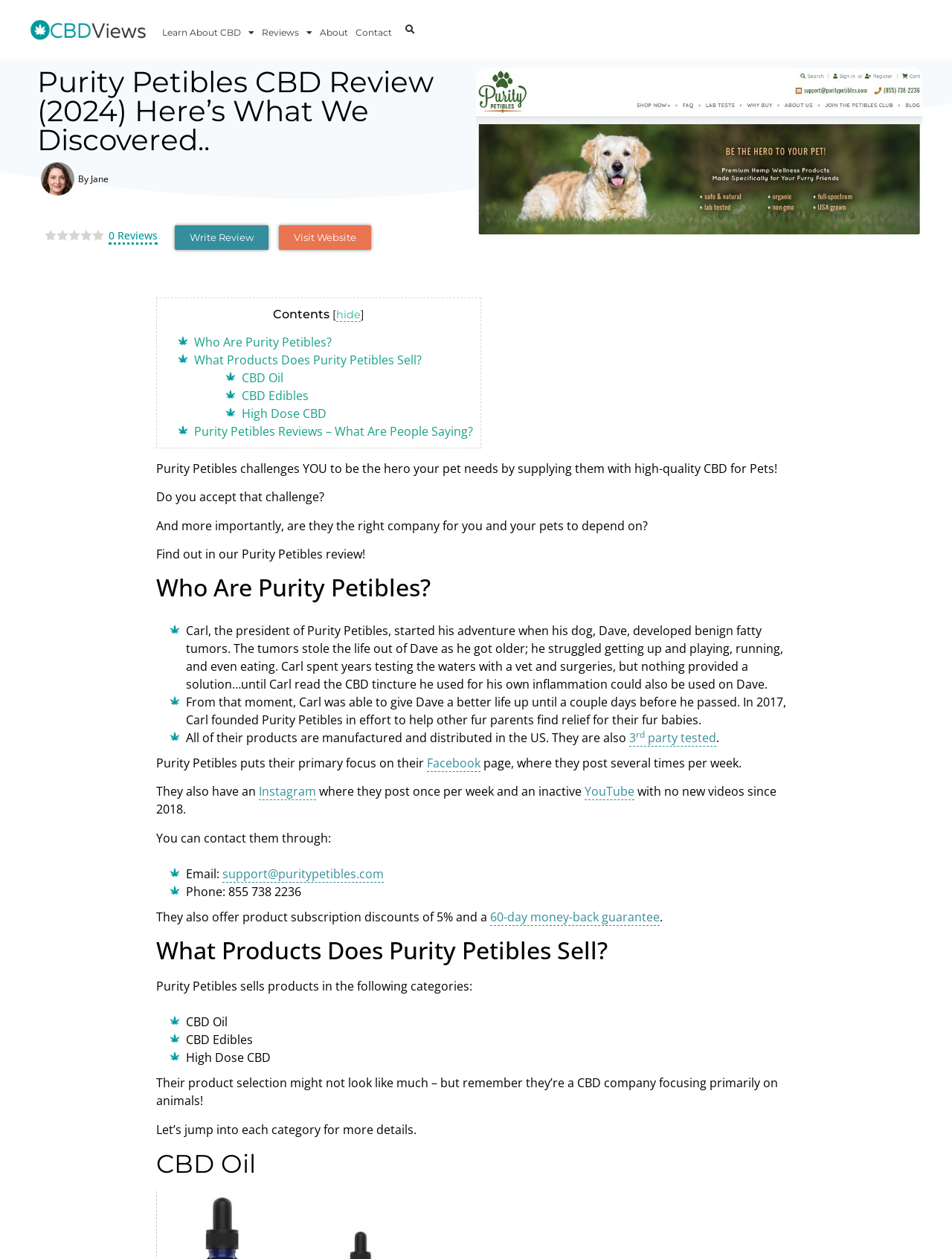Determine the bounding box coordinates for the UI element described. Format the coordinates as (top-left x, top-left y, bottom-right x, bottom-right y) and ensure all values are between 0 and 1. Element description: Pay online

None